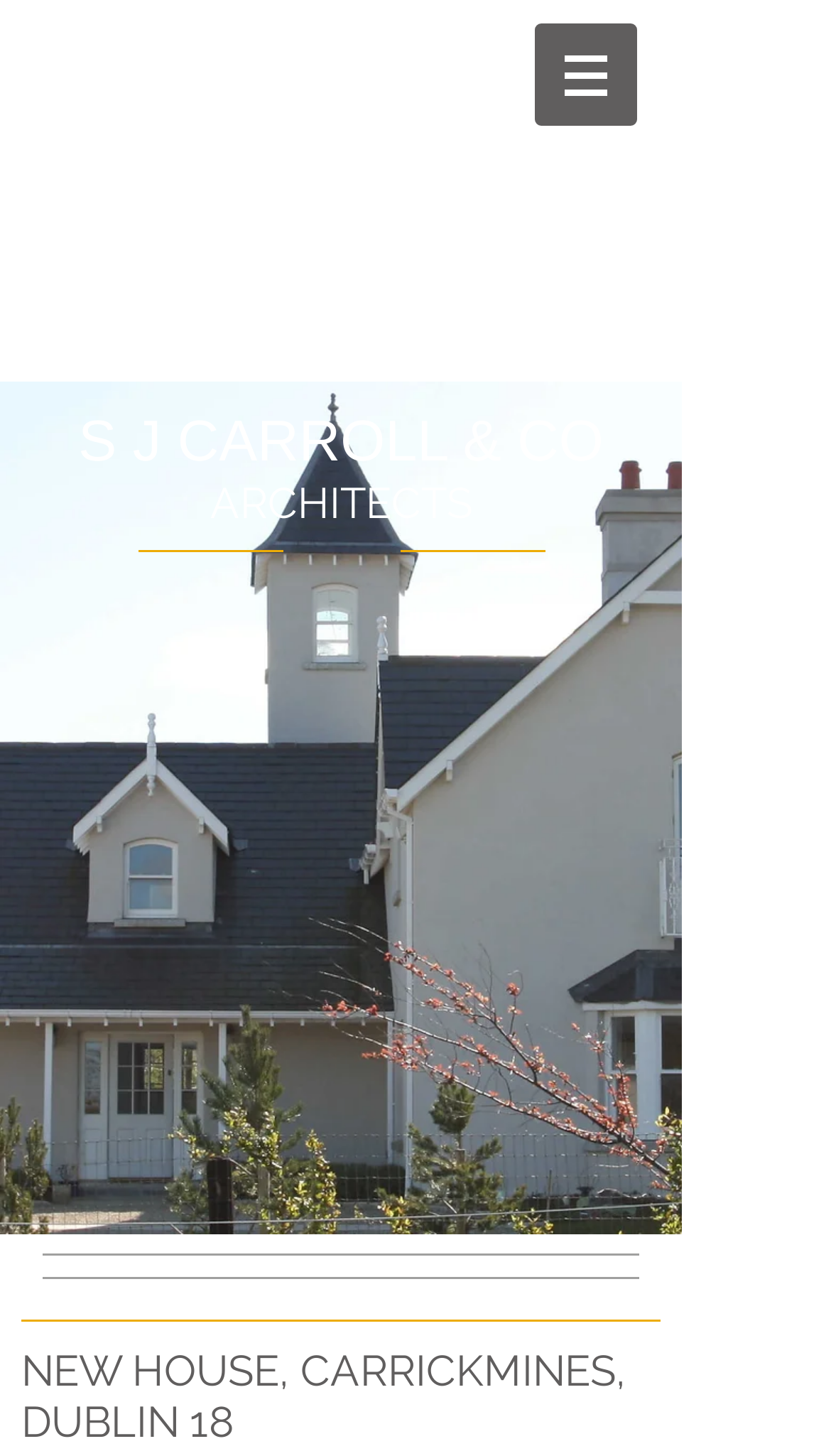Carefully observe the image and respond to the question with a detailed answer:
Is the navigation menu expanded?

I found the answer by looking at the navigation element, which has a button with a hasPopup attribute set to menu and an expanded attribute set to False, indicating that the navigation menu is not expanded.